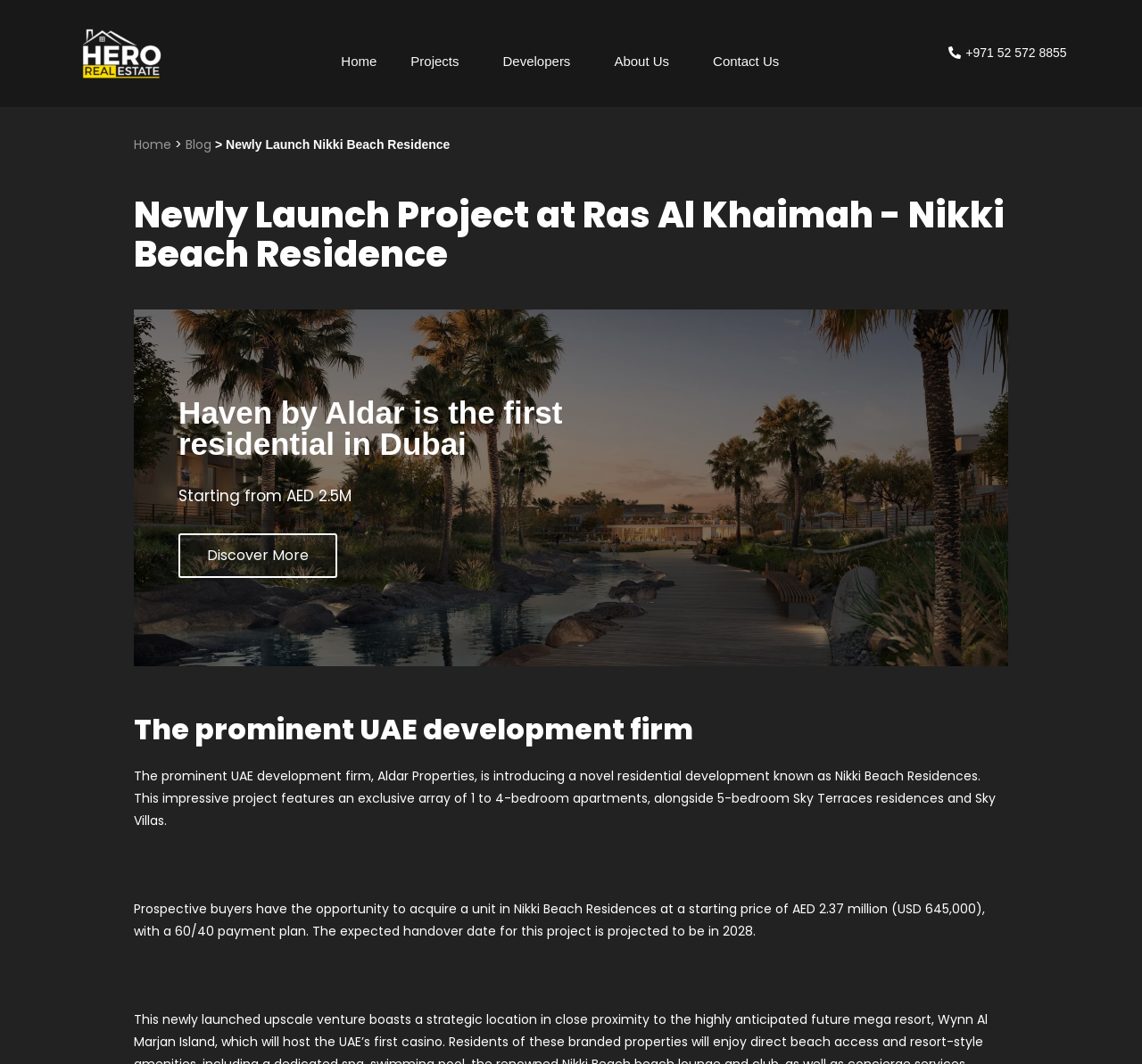Specify the bounding box coordinates of the area that needs to be clicked to achieve the following instruction: "Click on Home".

[0.293, 0.039, 0.335, 0.076]